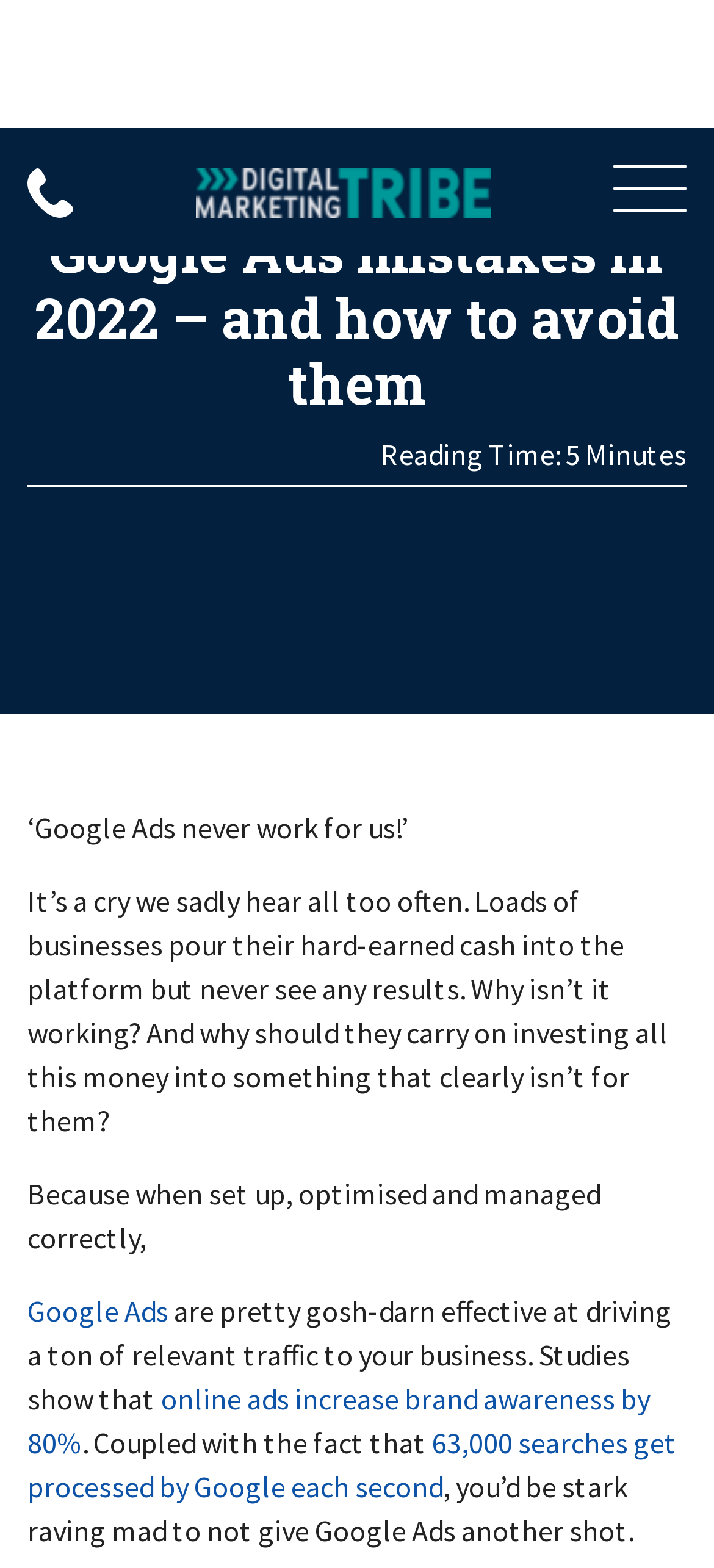Using the given element description, provide the bounding box coordinates (top-left x, top-left y, bottom-right x, bottom-right y) for the corresponding UI element in the screenshot: svg path{fill:#fff;}

[0.038, 0.027, 0.103, 0.05]